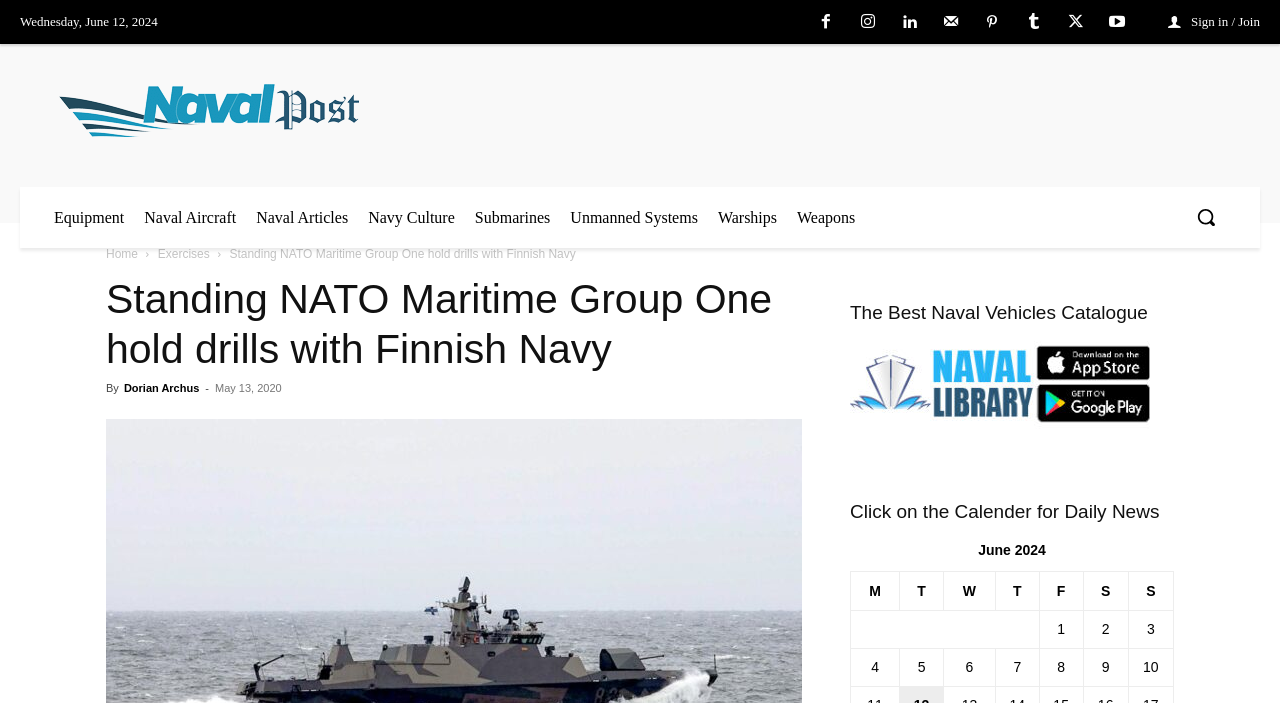Please find and report the bounding box coordinates of the element to click in order to perform the following action: "Visit the home page". The coordinates should be expressed as four float numbers between 0 and 1, in the format [left, top, right, bottom].

[0.083, 0.351, 0.108, 0.371]